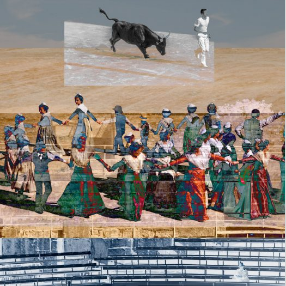Based on the image, provide a detailed and complete answer to the question: 
What is the attire of the dancers in the foreground?

According to the caption, the dancers in the foreground are dressed in 'colorful traditional attire', which implies that their costumes are vibrant and reflective of French cultural heritage.